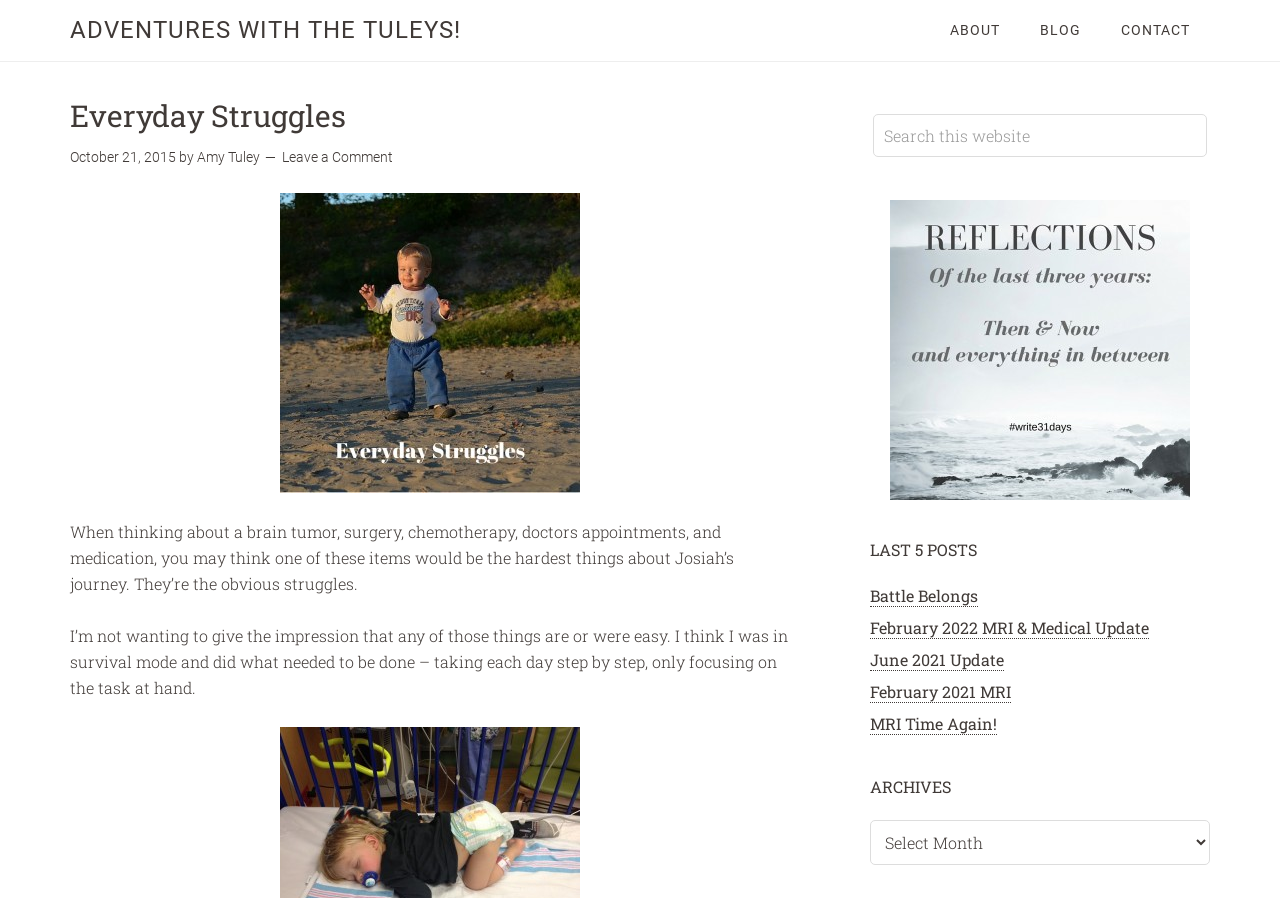Please specify the bounding box coordinates of the clickable section necessary to execute the following command: "Click on the 'Leave a Comment' link".

[0.22, 0.166, 0.307, 0.184]